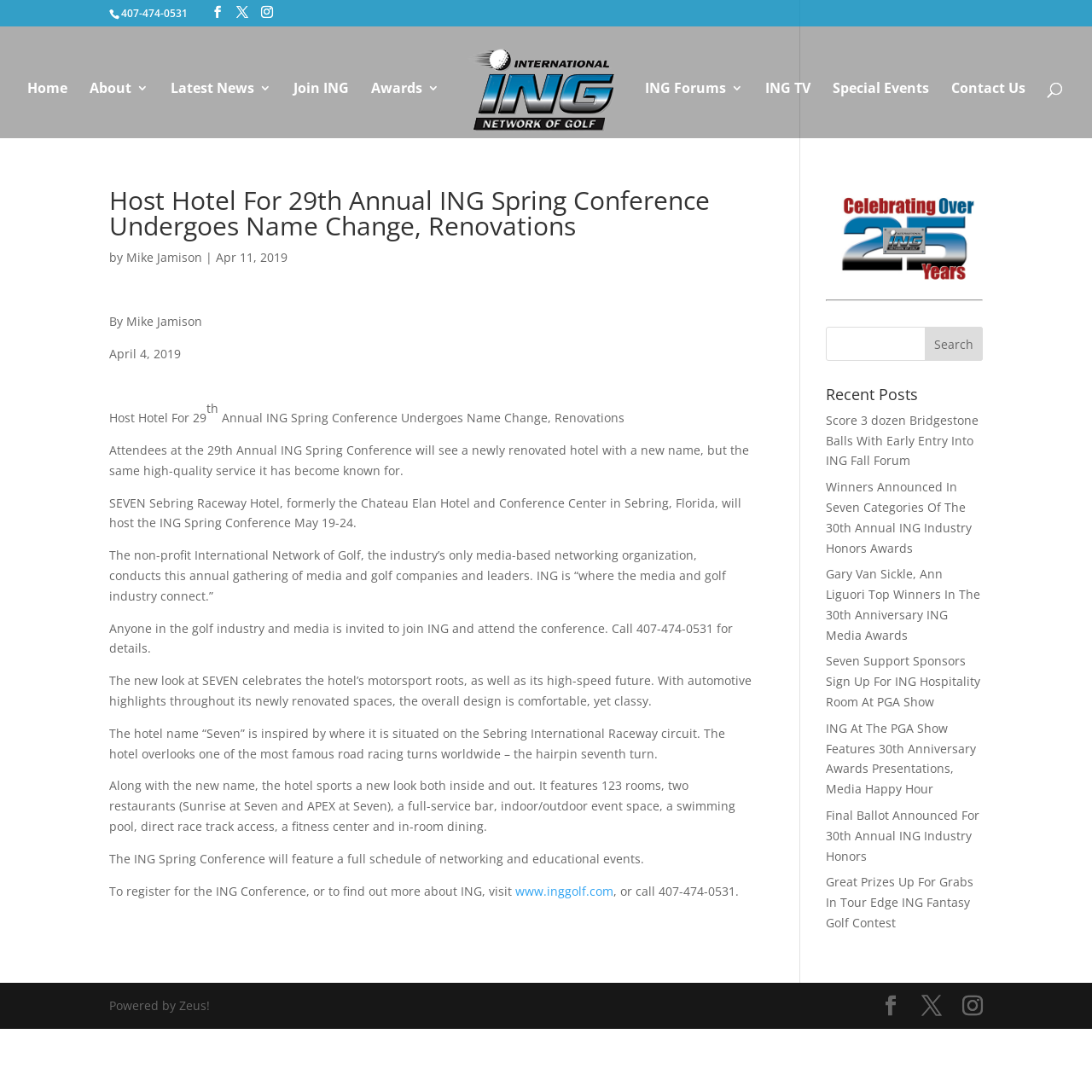Please pinpoint the bounding box coordinates for the region I should click to adhere to this instruction: "Visit ING Golf".

[0.419, 0.039, 0.571, 0.129]